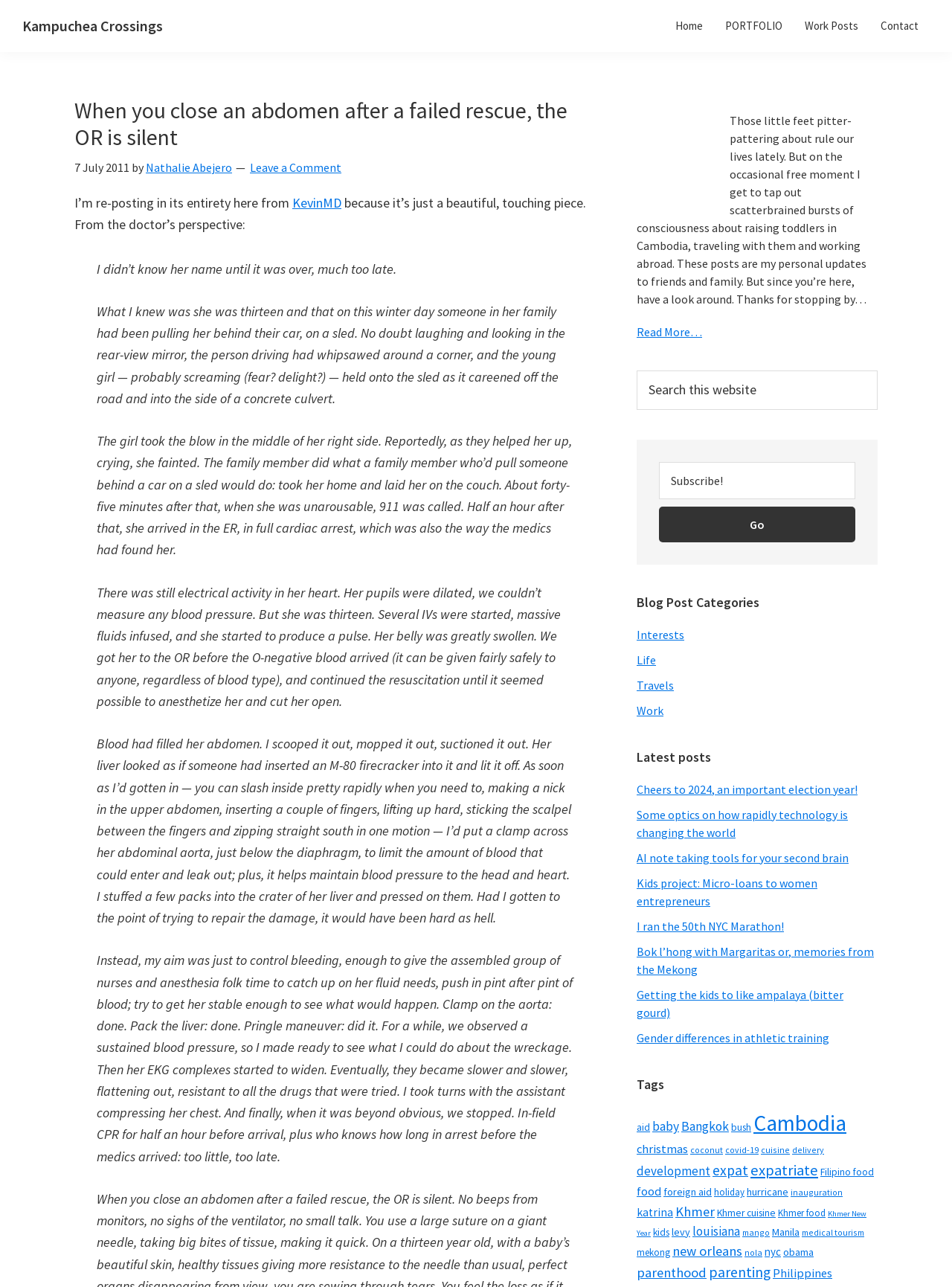Please specify the bounding box coordinates of the element that should be clicked to execute the given instruction: 'Leave a comment on the blog post'. Ensure the coordinates are four float numbers between 0 and 1, expressed as [left, top, right, bottom].

[0.262, 0.124, 0.359, 0.136]